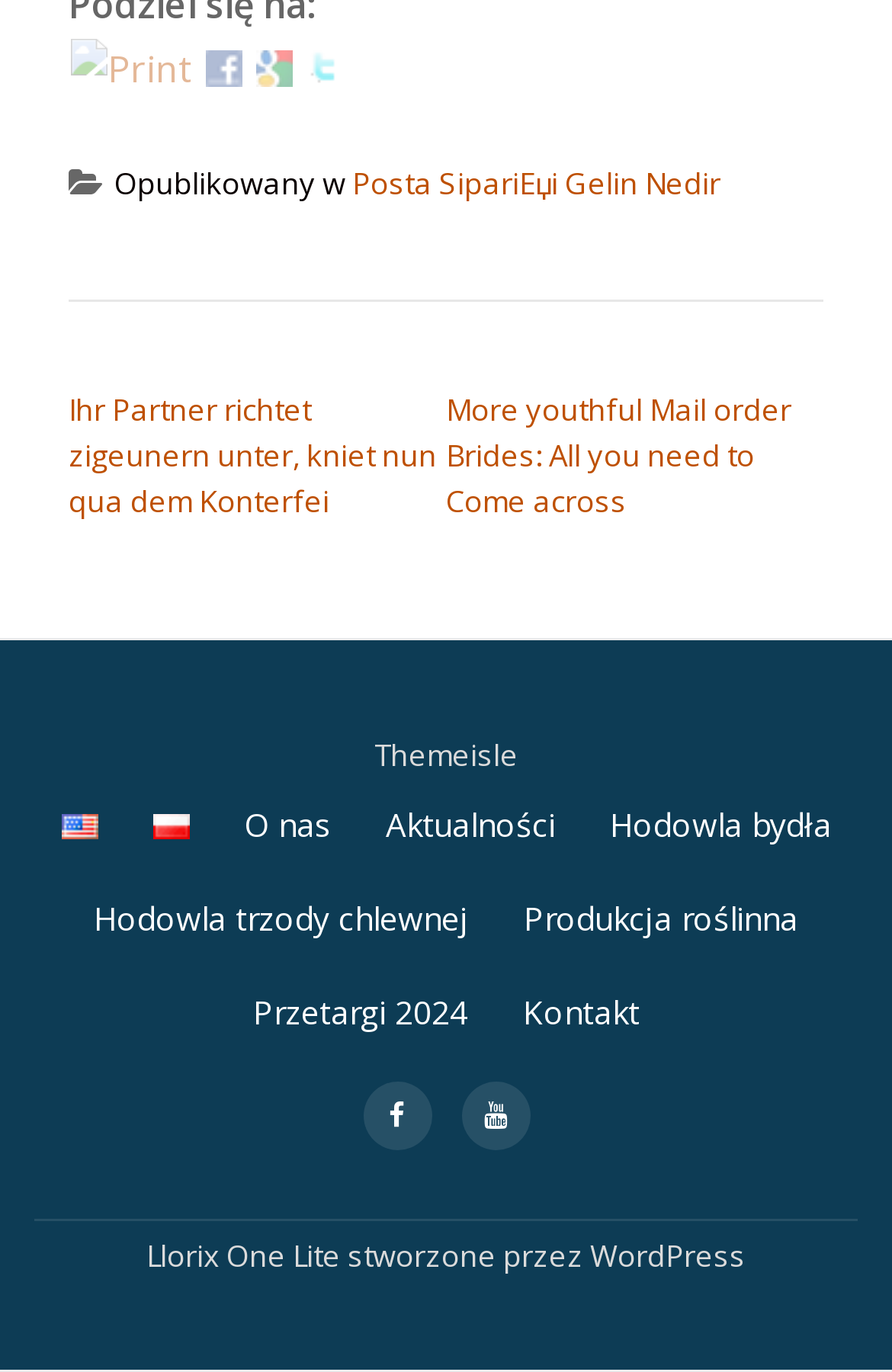Specify the bounding box coordinates for the region that must be clicked to perform the given instruction: "learn about the company".

None